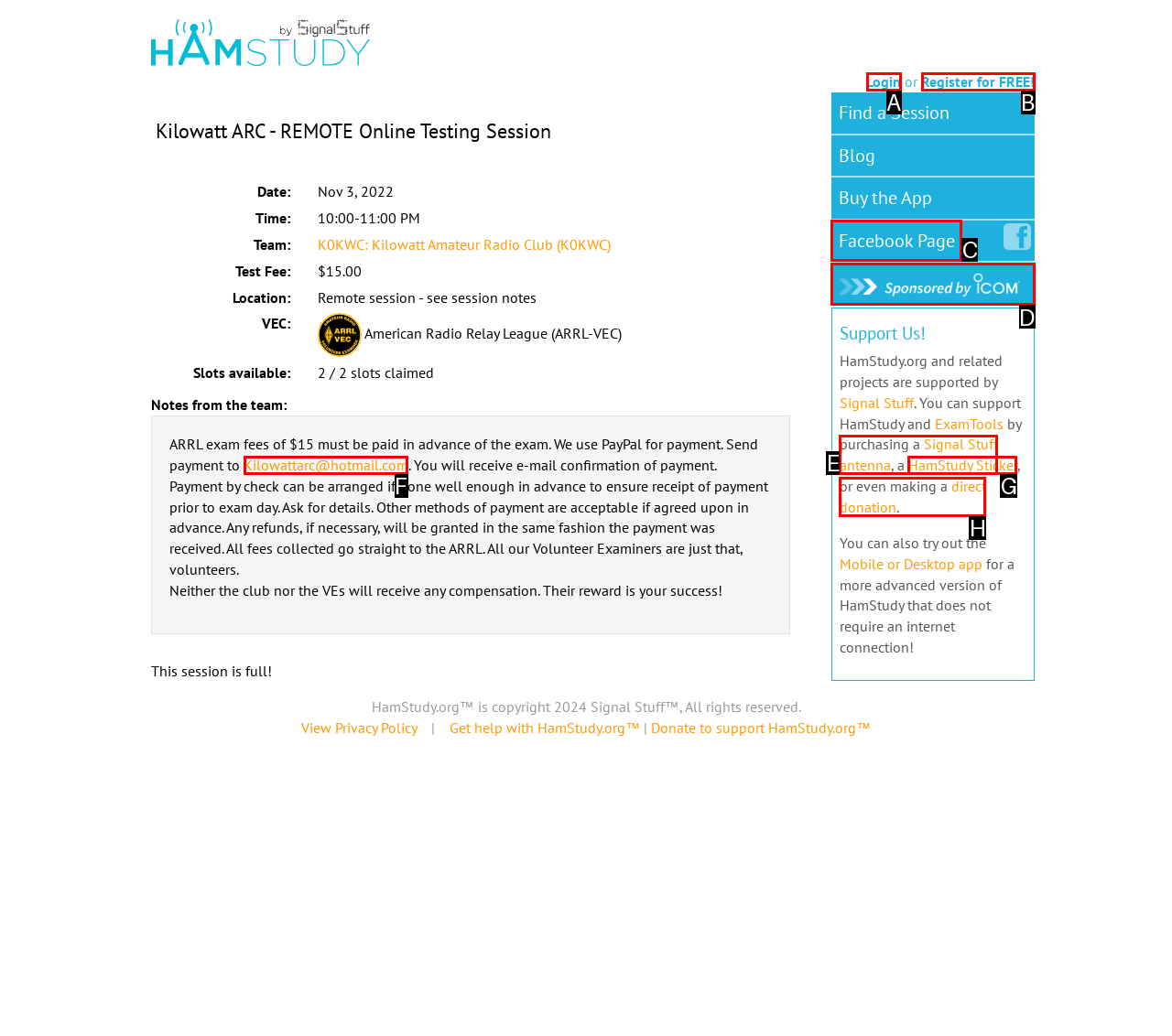Select the appropriate HTML element that needs to be clicked to finish the task: Contact the team at 'Kilowattarc@hotmail.com'
Reply with the letter of the chosen option.

F